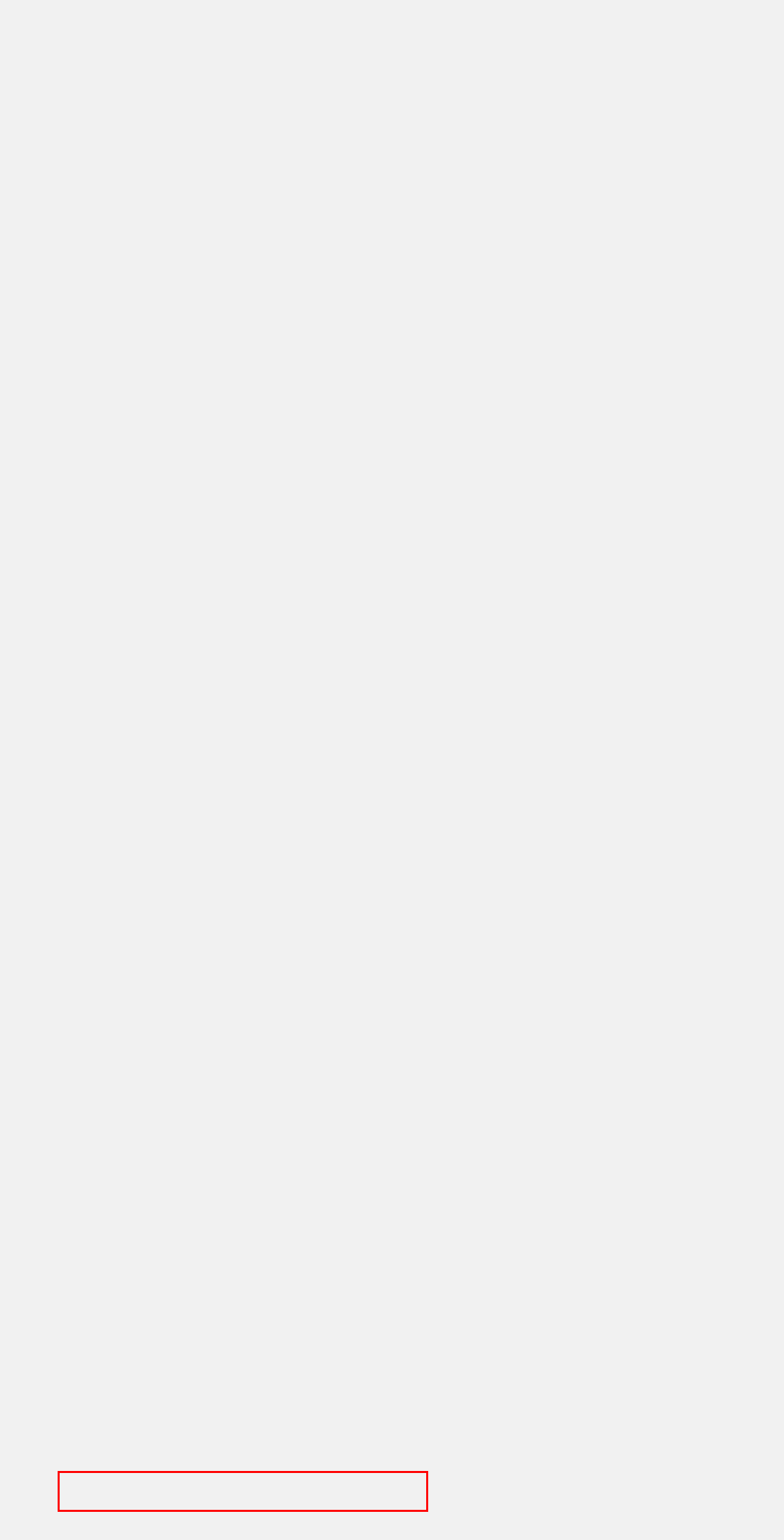Provided is a screenshot of a webpage with a red bounding box around an element. Select the most accurate webpage description for the page that appears after clicking the highlighted element. Here are the candidates:
A. Six Months of Blind Confidential | The Blind Confidential Archive
B. Walgreen’s, Jobs and People with Disabilities | The Blind Confidential Archive
C. Interview with President William Jefferson Clinton (Fiction) | The Blind Confidential Archive
D. EMusic.com: My Favorite Music Site | The Blind Confidential Archive
E. New and Improved? | The Blind Confidential Archive
F. Blog Tool, Publishing Platform, and CMS – WordPress.org
G. Guide Dog Chronicles III: The Students | The Blind Confidential Archive
H. July, 2006 | The Blind Confidential Archive - Part 2

F